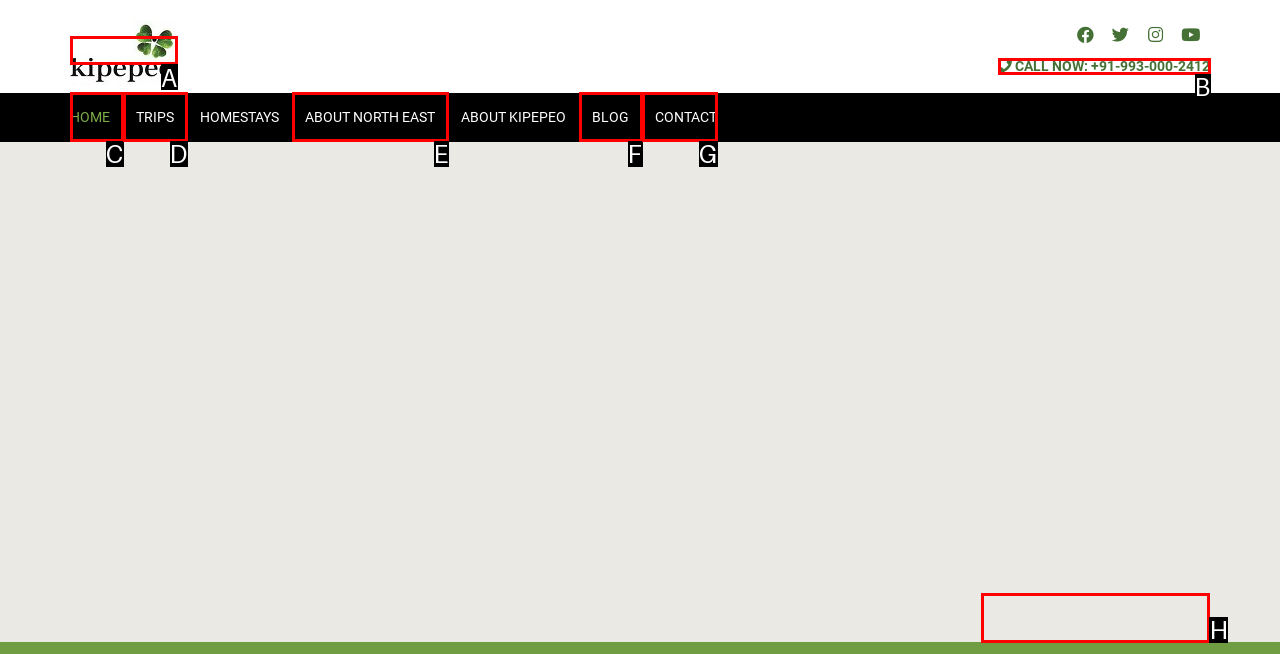Indicate the HTML element to be clicked to accomplish this task: search for something Respond using the letter of the correct option.

H